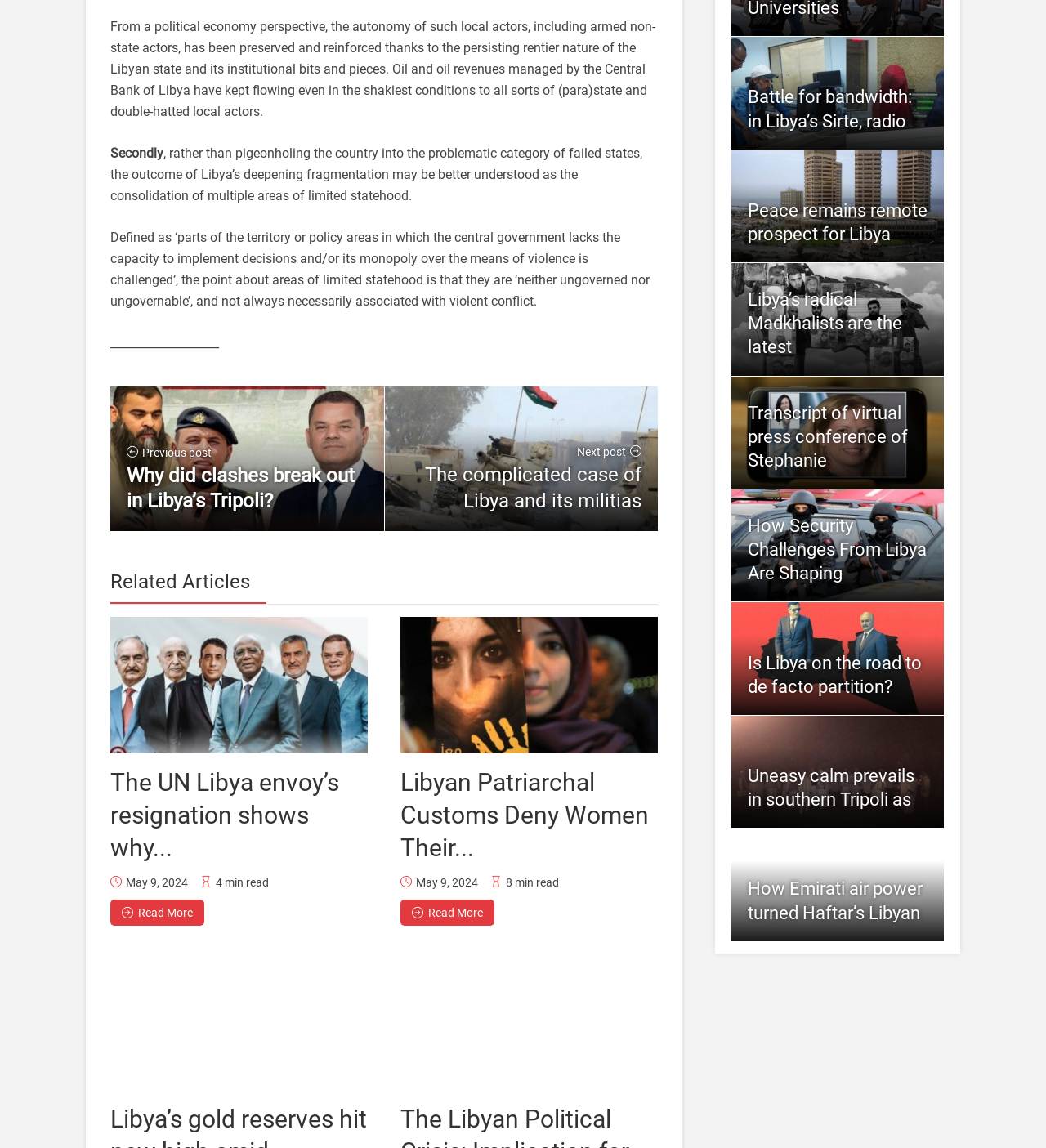How many links are there on the webpage?
Can you give a detailed and elaborate answer to the question?

I counted the number of link elements on the webpage, excluding the 'Previous post' and 'Next post' links, and found a total of 15 links.